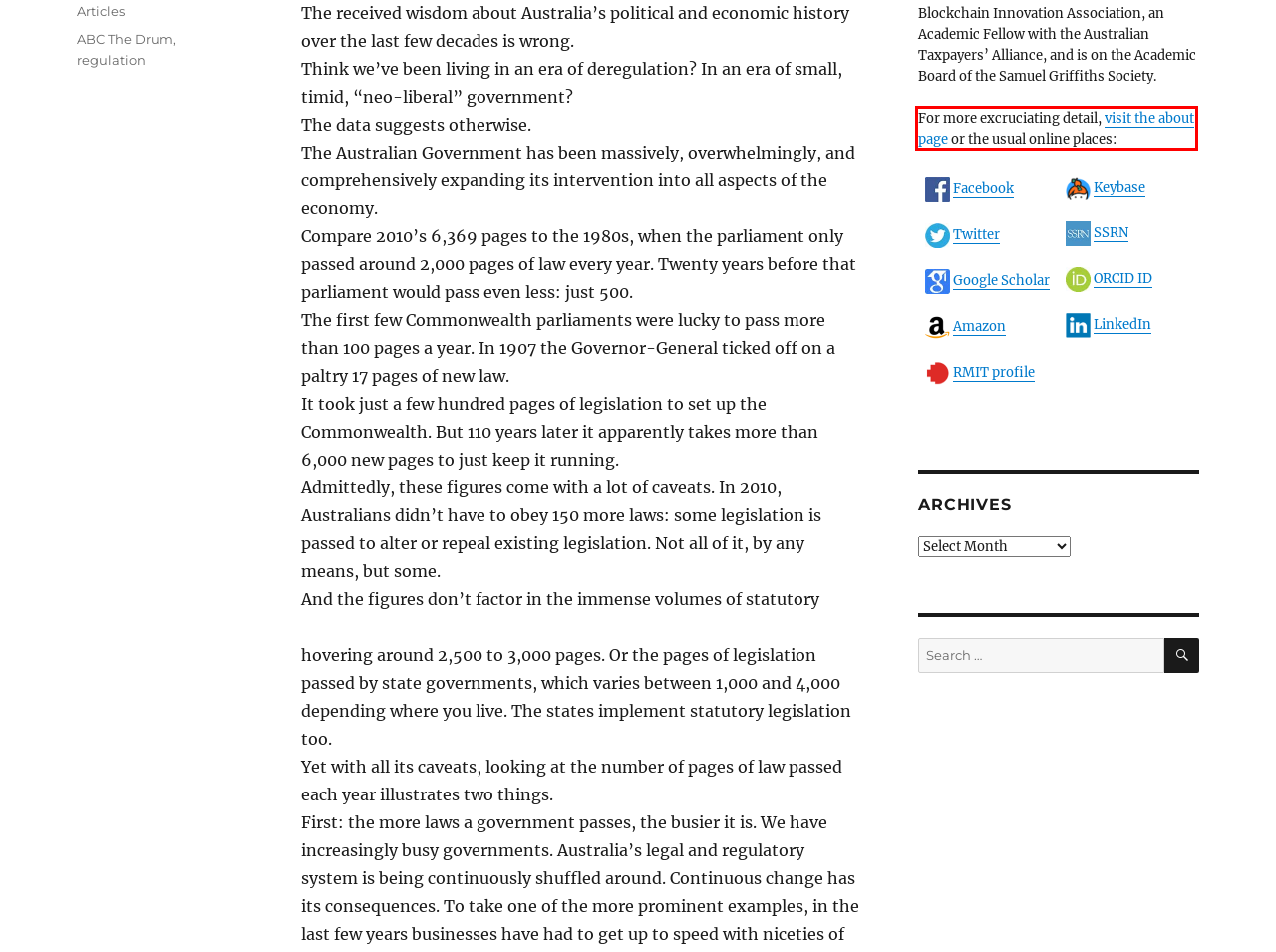You are looking at a screenshot of a webpage with a red bounding box around an element. Determine the best matching webpage description for the new webpage resulting from clicking the element in the red bounding box. Here are the descriptions:
A. Articles – Chris Berg
B. regulation – Chris Berg
C. Uncategorized – Chris Berg
D. Reports, submissions and white papers – Chris Berg
E. Chris Berg – Politics, economics, technology, and civil liberties
F. Speeches and presentations – Chris Berg
G. Chris Berg – Chris Berg
H. About – Chris Berg

H